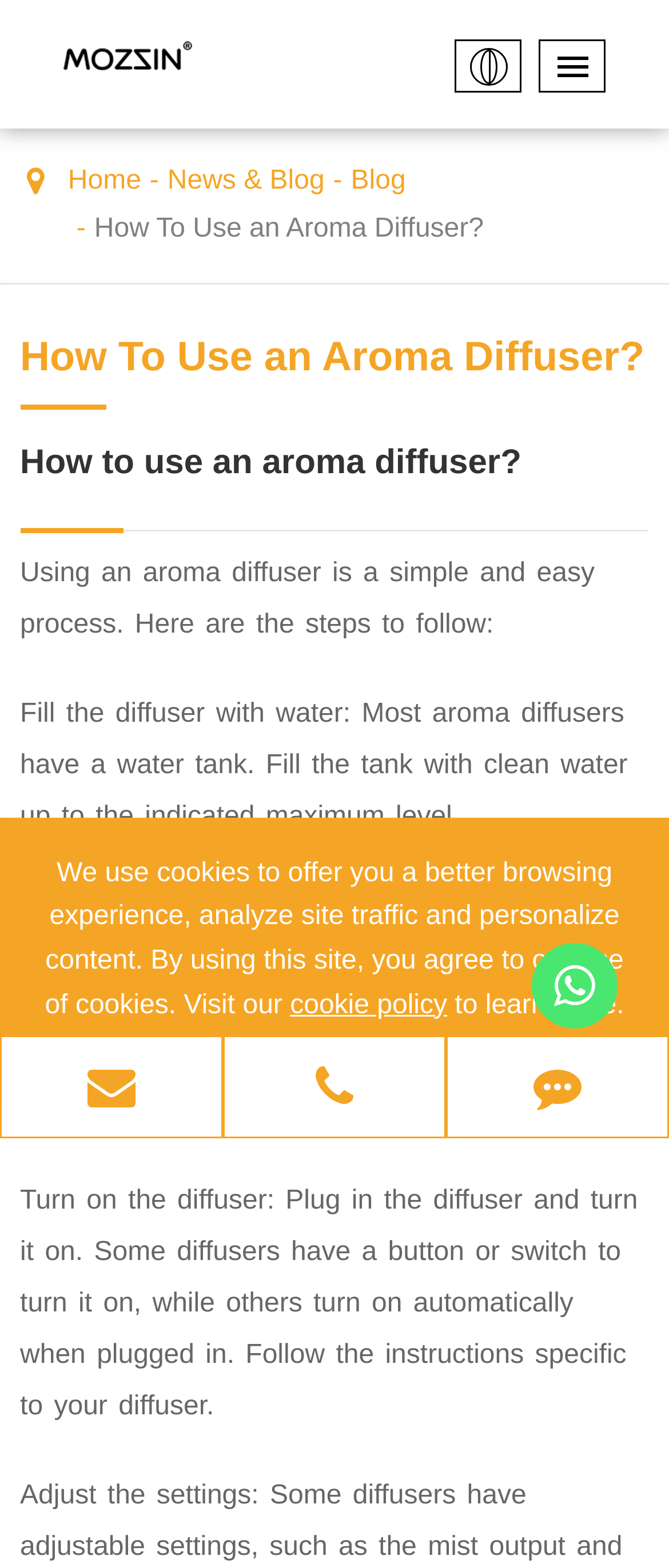Please identify and generate the text content of the webpage's main heading.

How To Use an Aroma Diffuser?